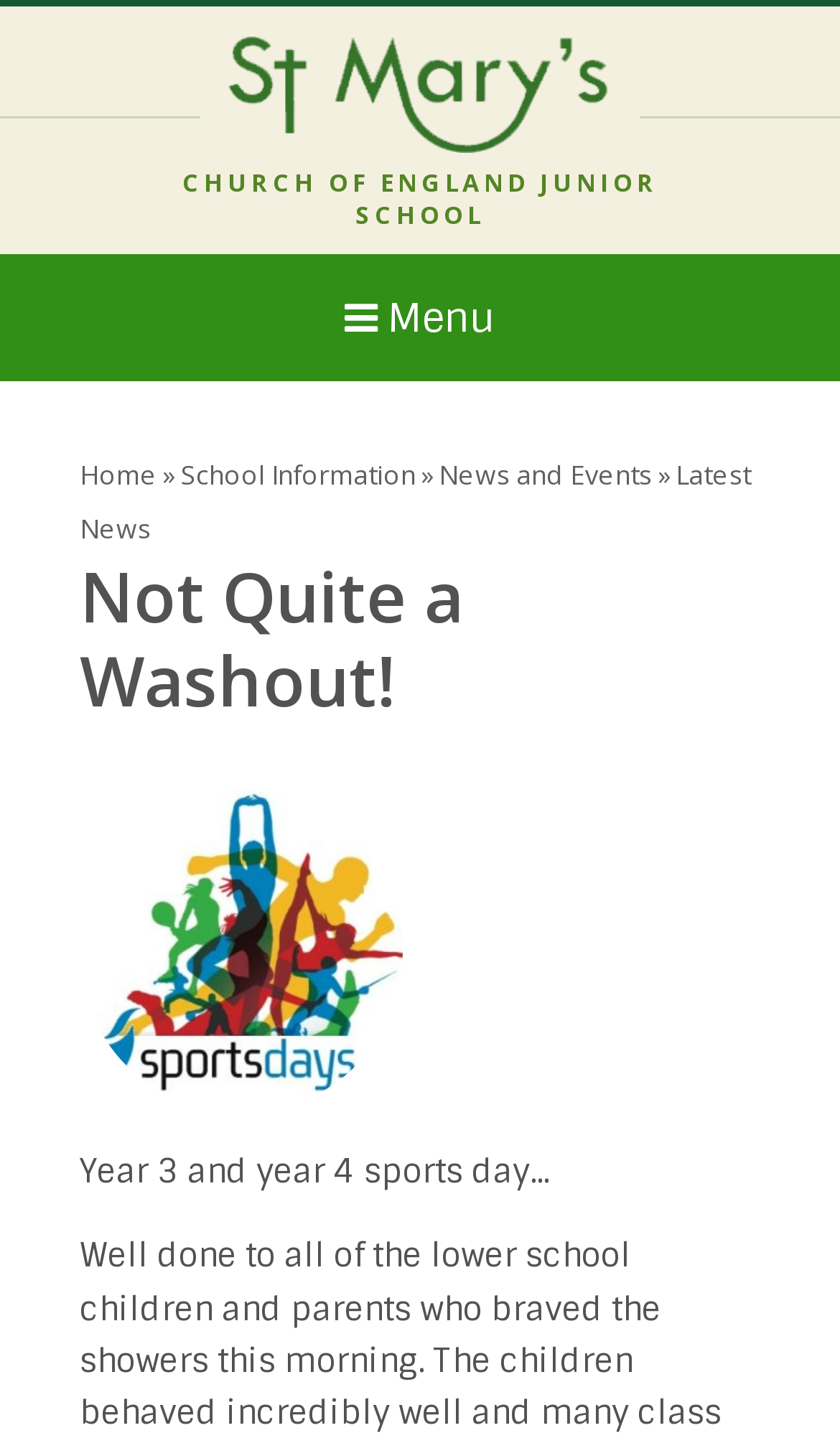Determine the bounding box coordinates of the region to click in order to accomplish the following instruction: "Click the 'Menu' button". Provide the coordinates as four float numbers between 0 and 1, specifically [left, top, right, bottom].

[0.0, 0.177, 1.0, 0.267]